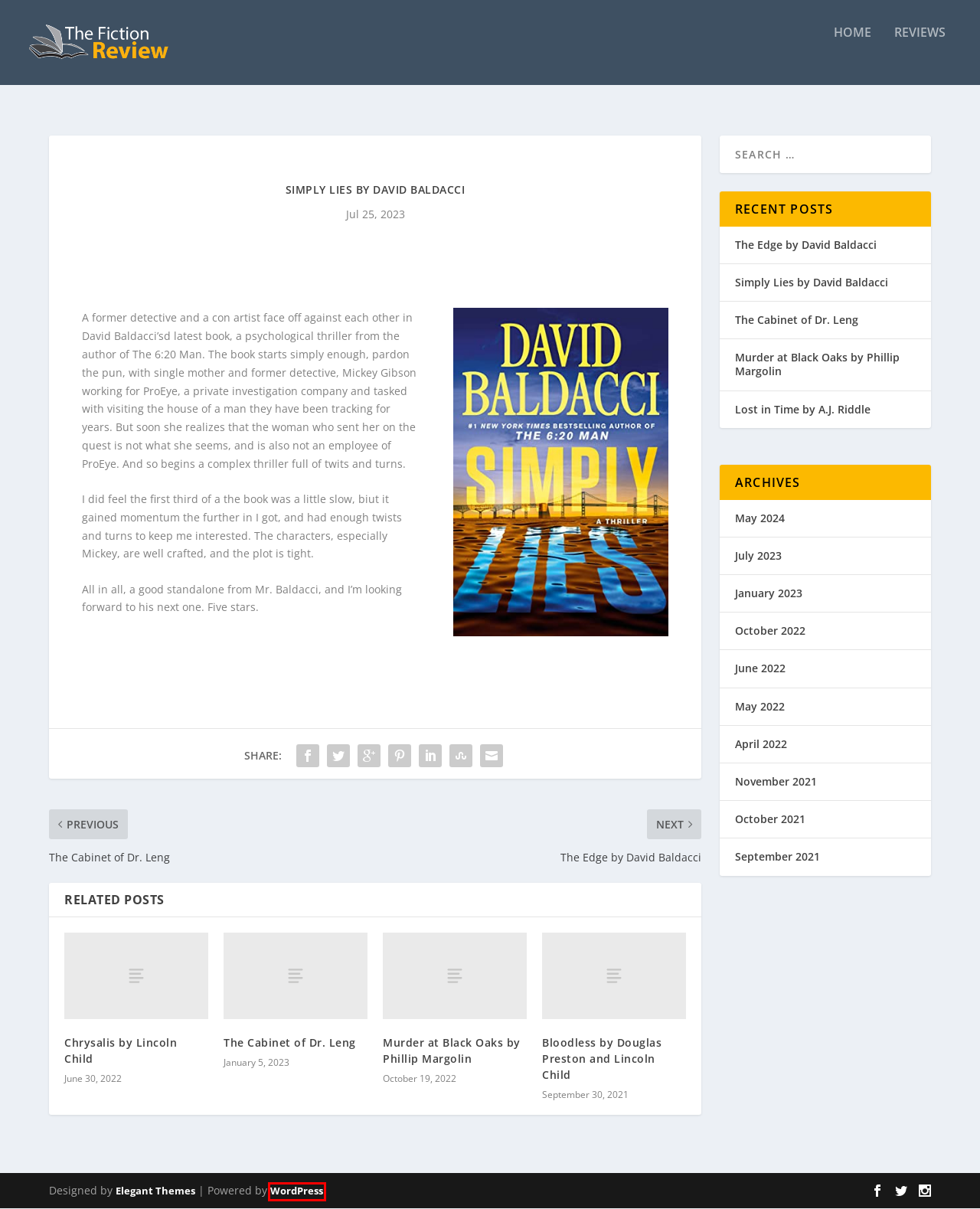Examine the screenshot of a webpage featuring a red bounding box and identify the best matching webpage description for the new page that results from clicking the element within the box. Here are the options:
A. Blog Tool, Publishing Platform, and CMS – WordPress.org
B. Bloodless by Douglas Preston and Lincoln Child | The Fiction Review
C. The Cabinet of Dr. Leng | The Fiction Review
D. Archives | The Fiction Review
E. The Fiction Review | An author reviewing other authors
F. Murder at Black Oaks by Phillip Margolin | The Fiction Review
G. Reviews | The Fiction Review
H. The Edge by David Baldacci | The Fiction Review

A